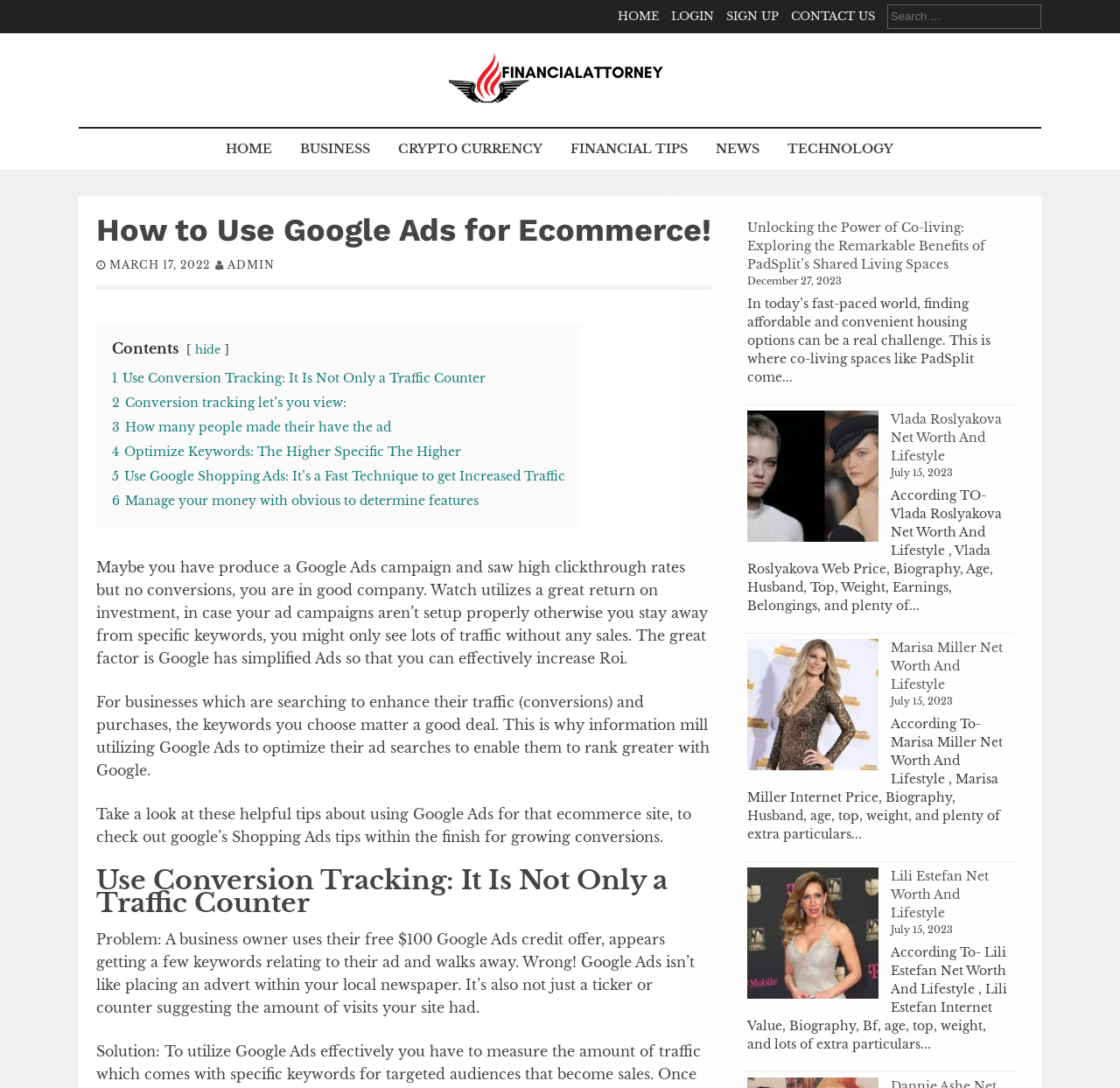Please specify the bounding box coordinates of the area that should be clicked to accomplish the following instruction: "learn about use conversion tracking". The coordinates should consist of four float numbers between 0 and 1, i.e., [left, top, right, bottom].

[0.1, 0.34, 0.434, 0.354]